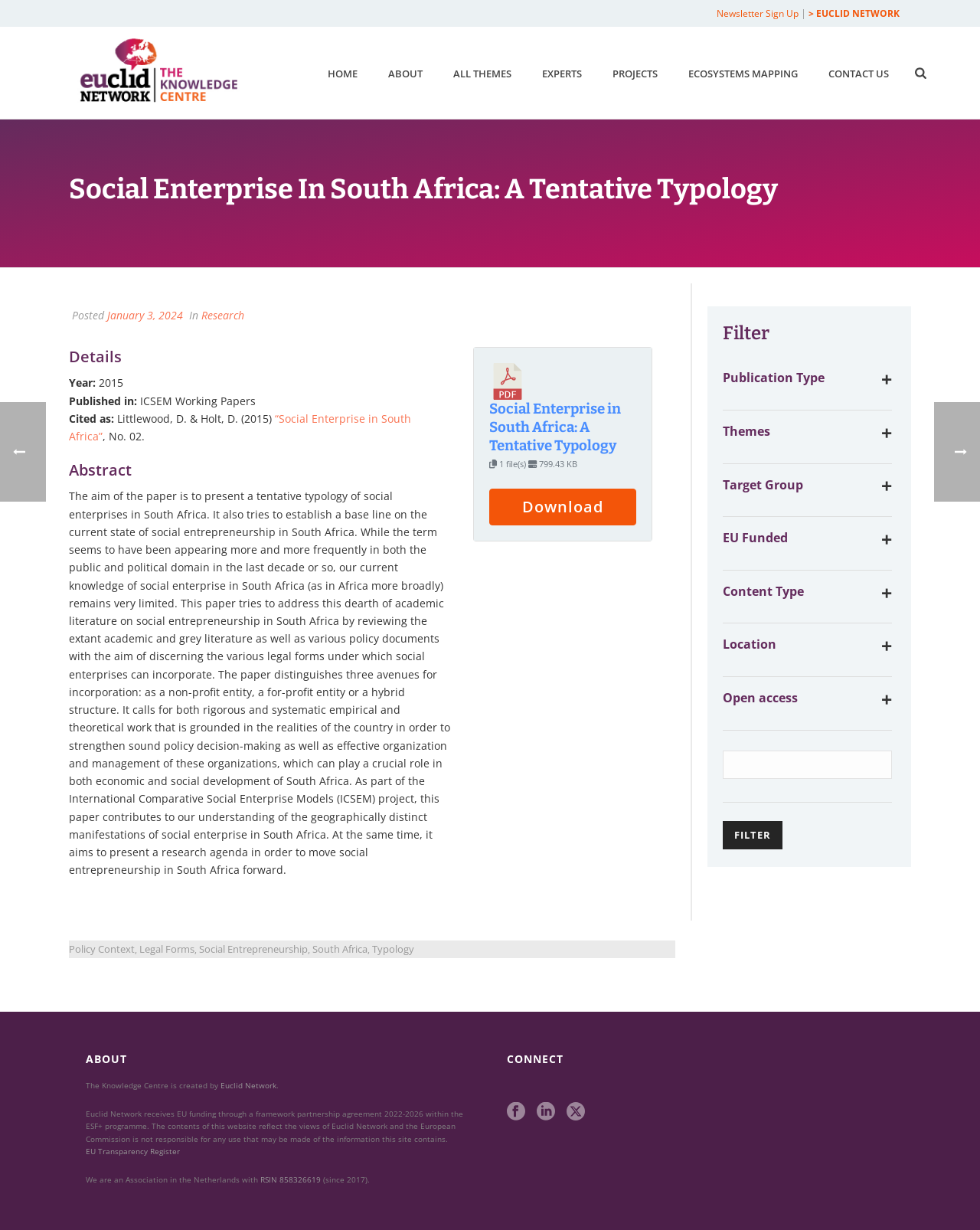From the element description: "Projects", extract the bounding box coordinates of the UI element. The coordinates should be expressed as four float numbers between 0 and 1, in the order [left, top, right, bottom].

[0.609, 0.052, 0.687, 0.067]